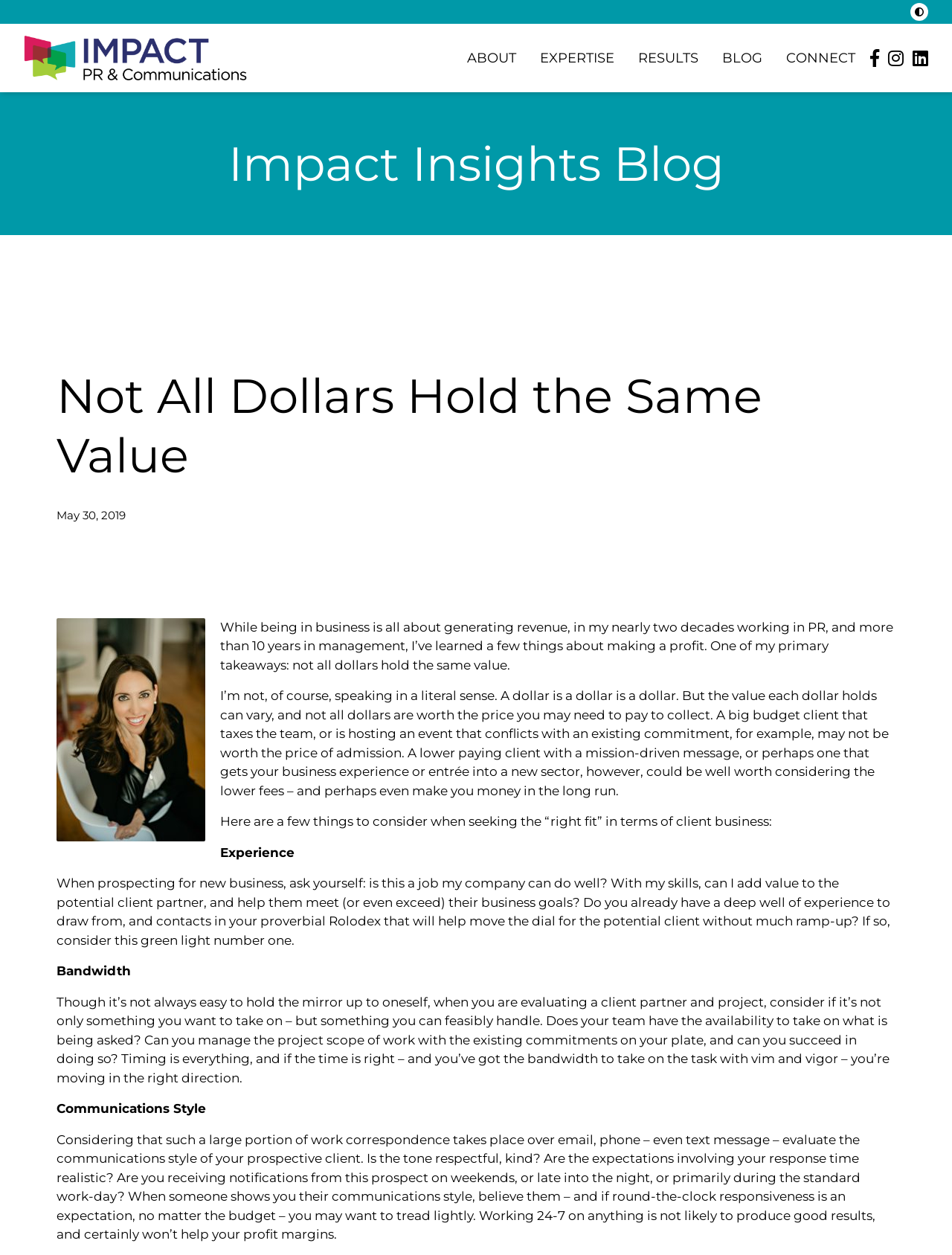Identify the bounding box coordinates of the part that should be clicked to carry out this instruction: "Read the 'Impact Insights Blog'".

[0.239, 0.107, 0.761, 0.154]